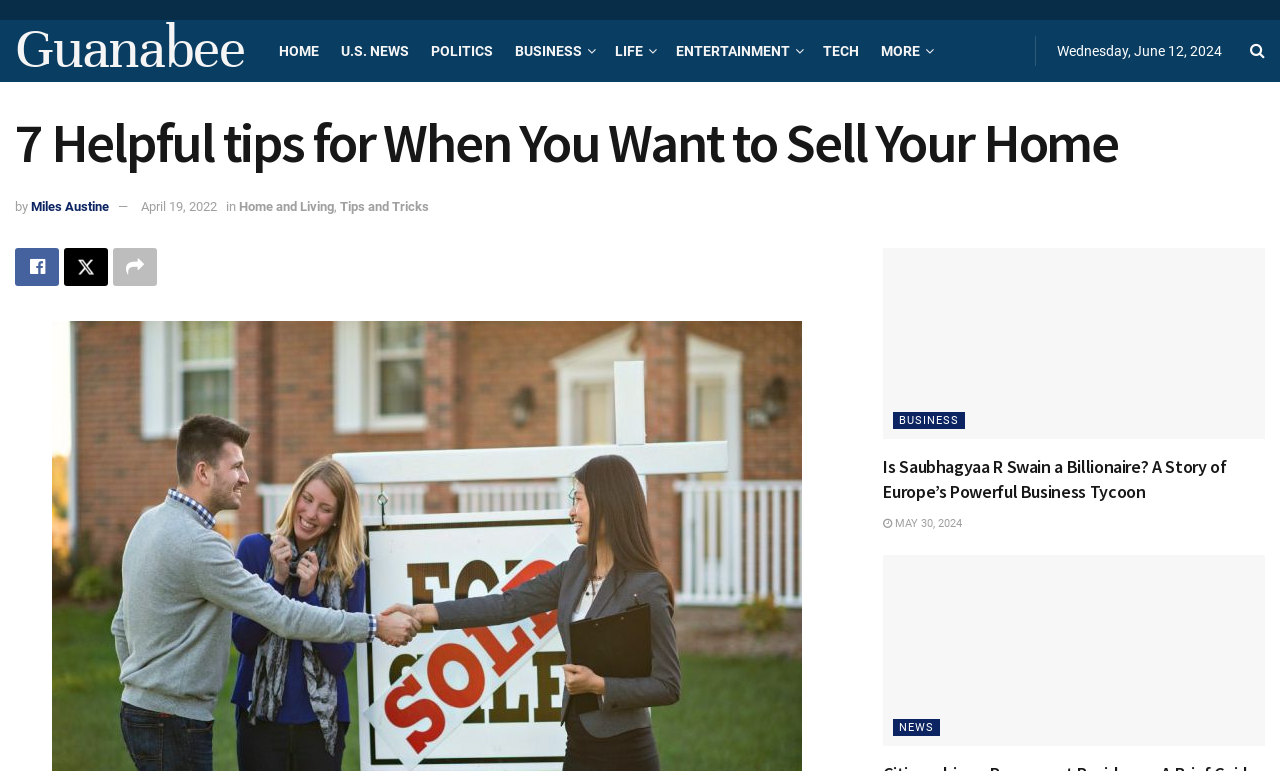How many helpful tips are provided in the article?
Please provide a comprehensive answer to the question based on the webpage screenshot.

I found the number of helpful tips by looking at the heading '7 Helpful tips for When You Want to Sell Your Home' which is located at the top of the article.